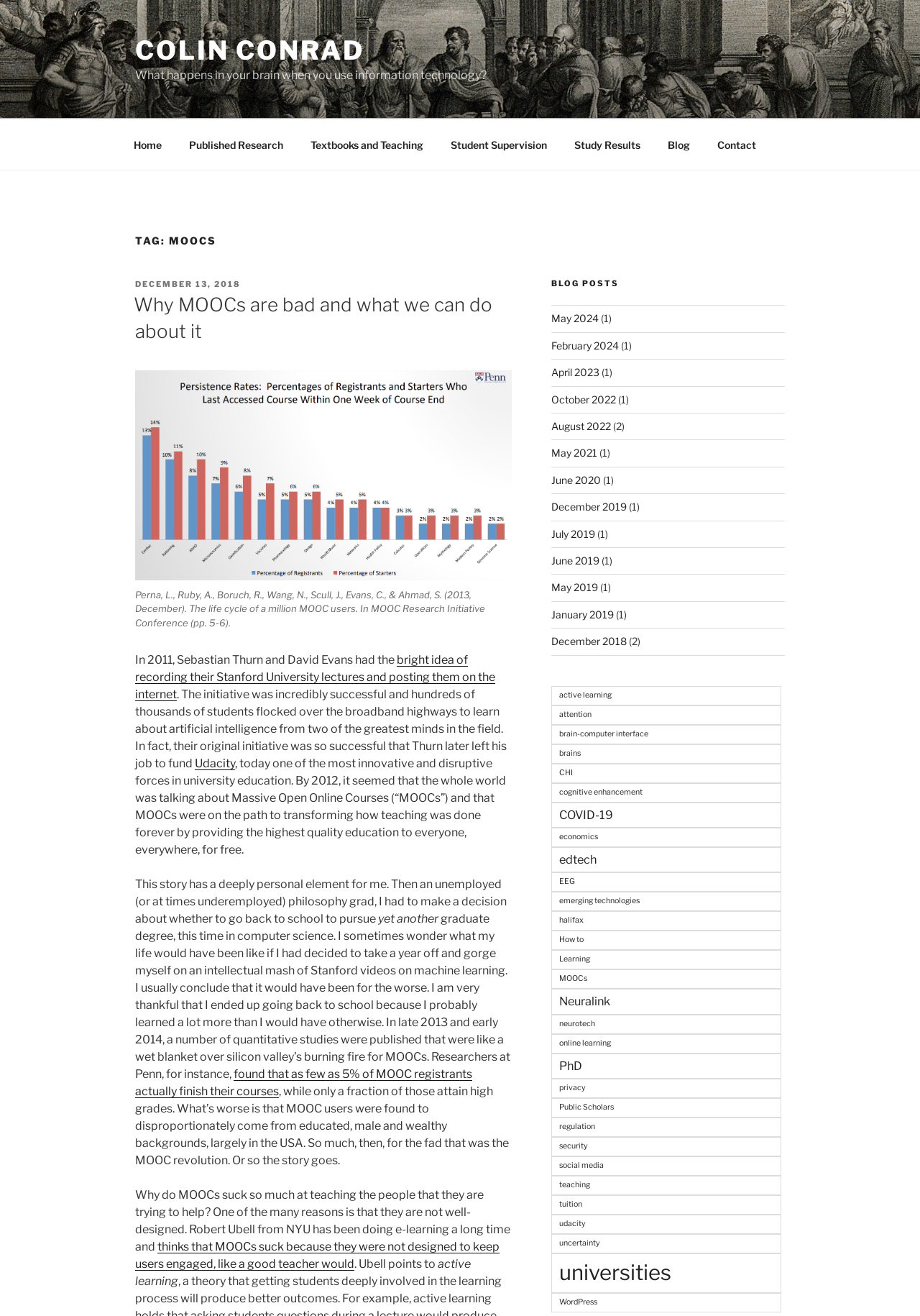Pinpoint the bounding box coordinates of the element you need to click to execute the following instruction: "Read the blog post 'Why MOOCs are bad and what we can do about it'". The bounding box should be represented by four float numbers between 0 and 1, in the format [left, top, right, bottom].

[0.147, 0.222, 0.556, 0.262]